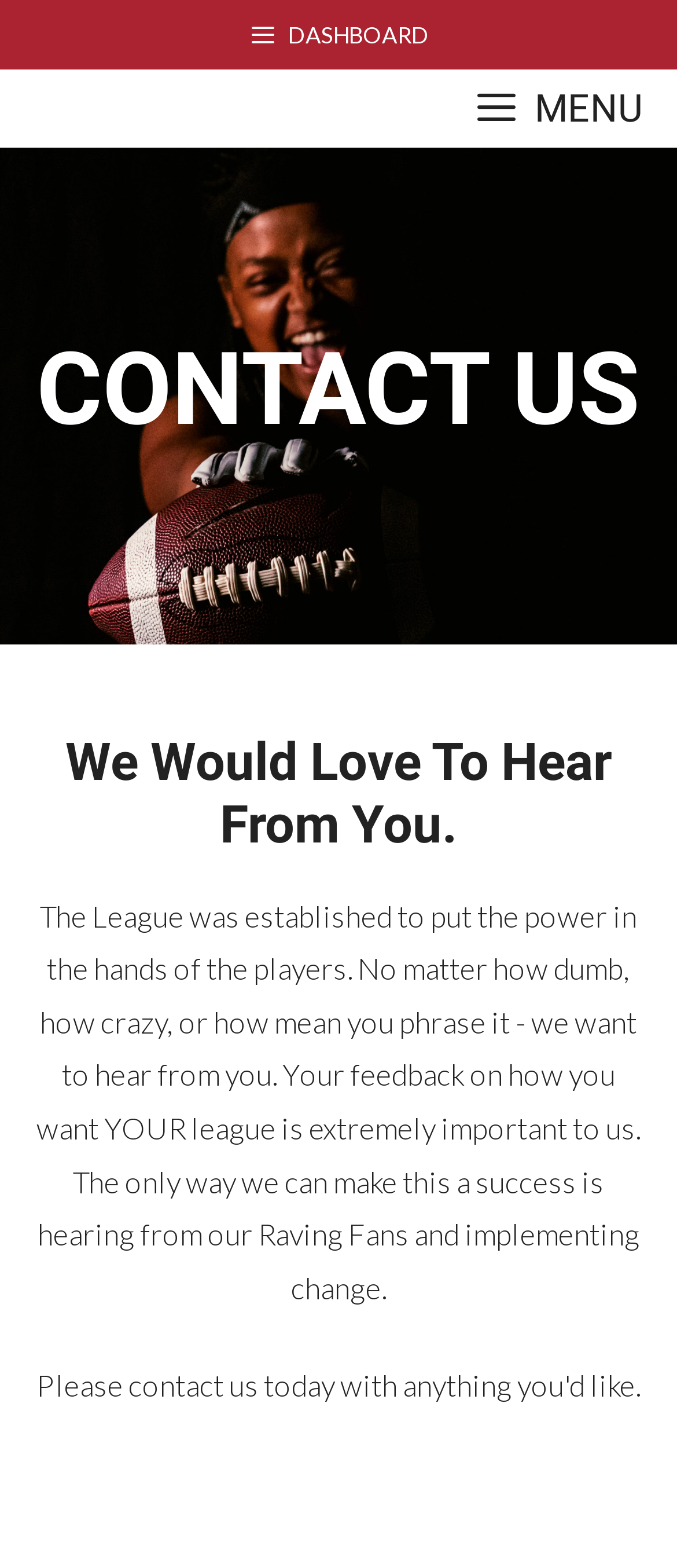Please reply to the following question with a single word or a short phrase:
What is the name of the organization?

The League